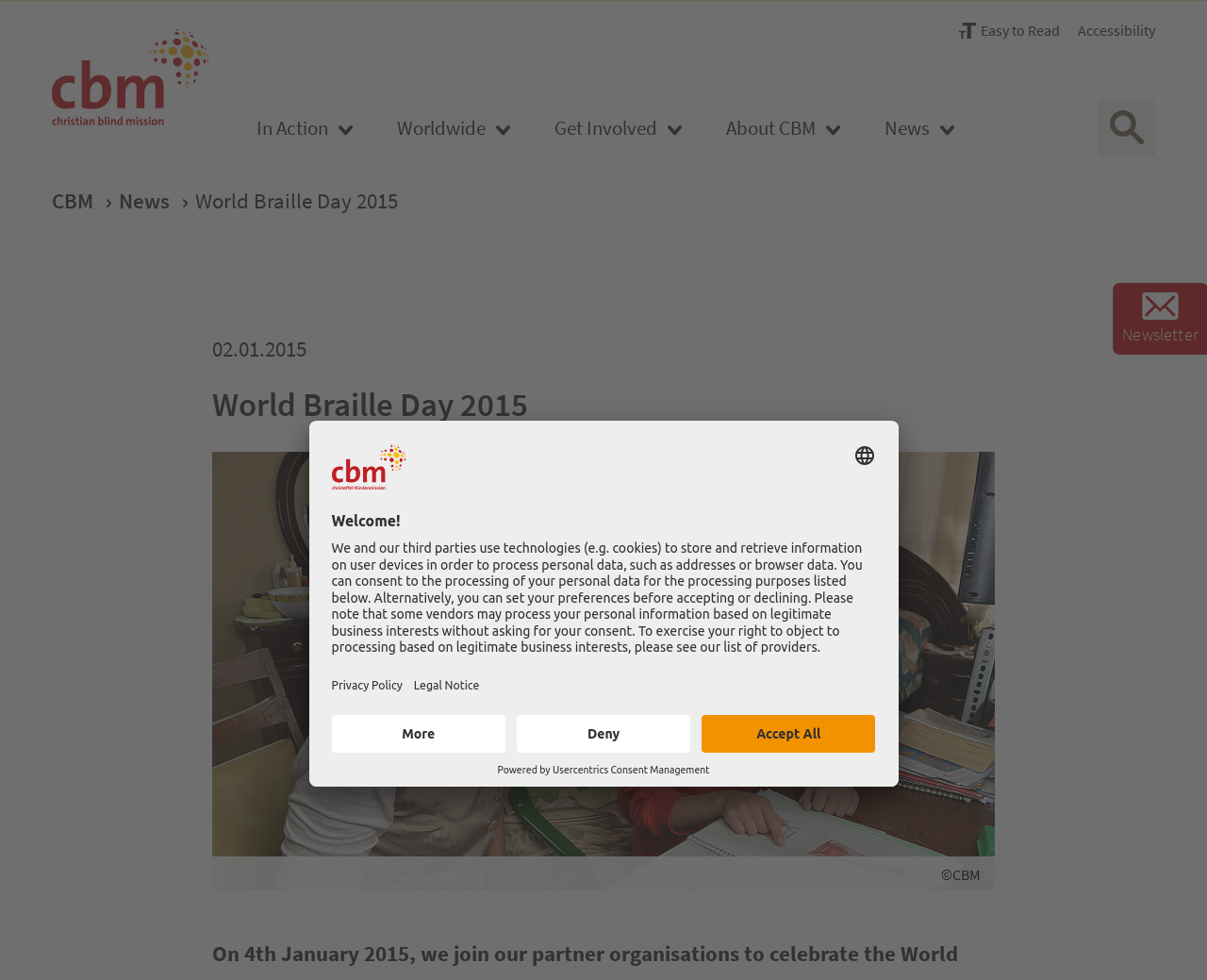Please determine the bounding box coordinates of the clickable area required to carry out the following instruction: "click the link in the seventh row". The coordinates must be four float numbers between 0 and 1, represented as [left, top, right, bottom].

None